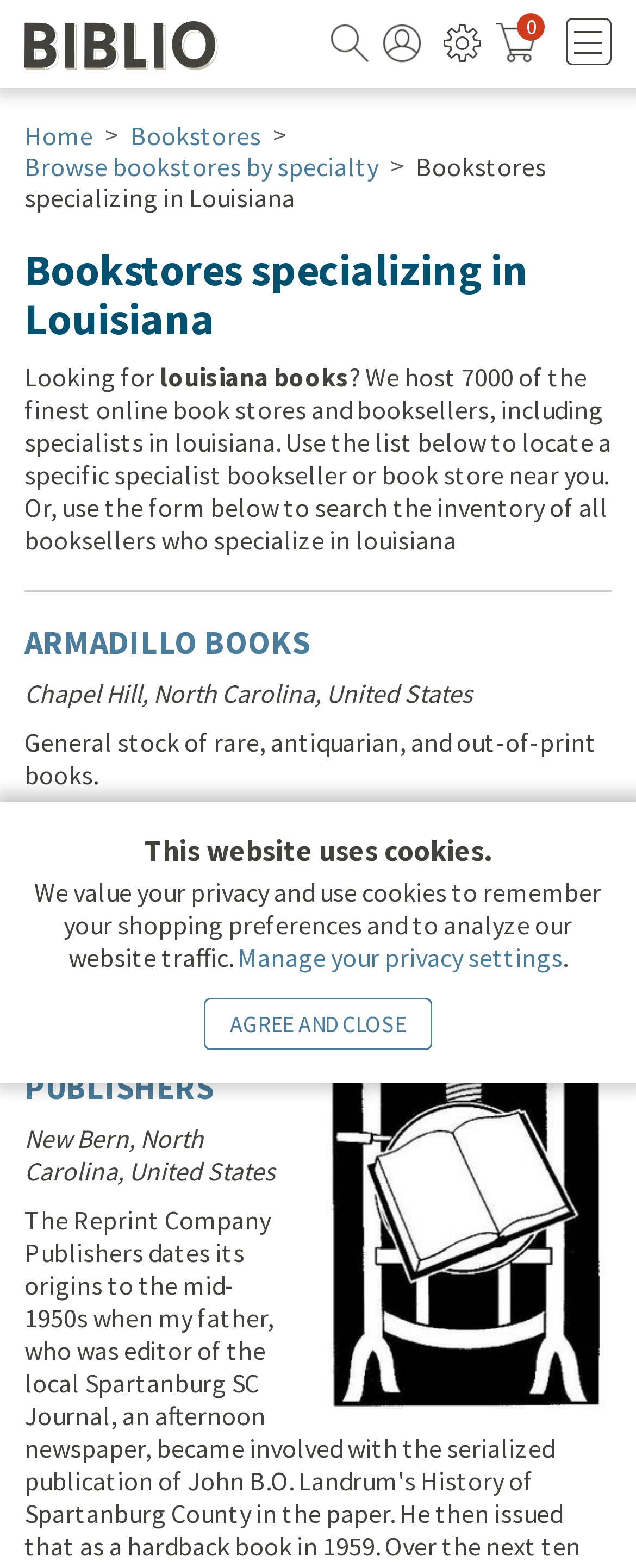Identify the bounding box coordinates for the region to click in order to carry out this instruction: "Sign in or create an account". Provide the coordinates using four float numbers between 0 and 1, formatted as [left, top, right, bottom].

[0.6, 0.015, 0.664, 0.041]